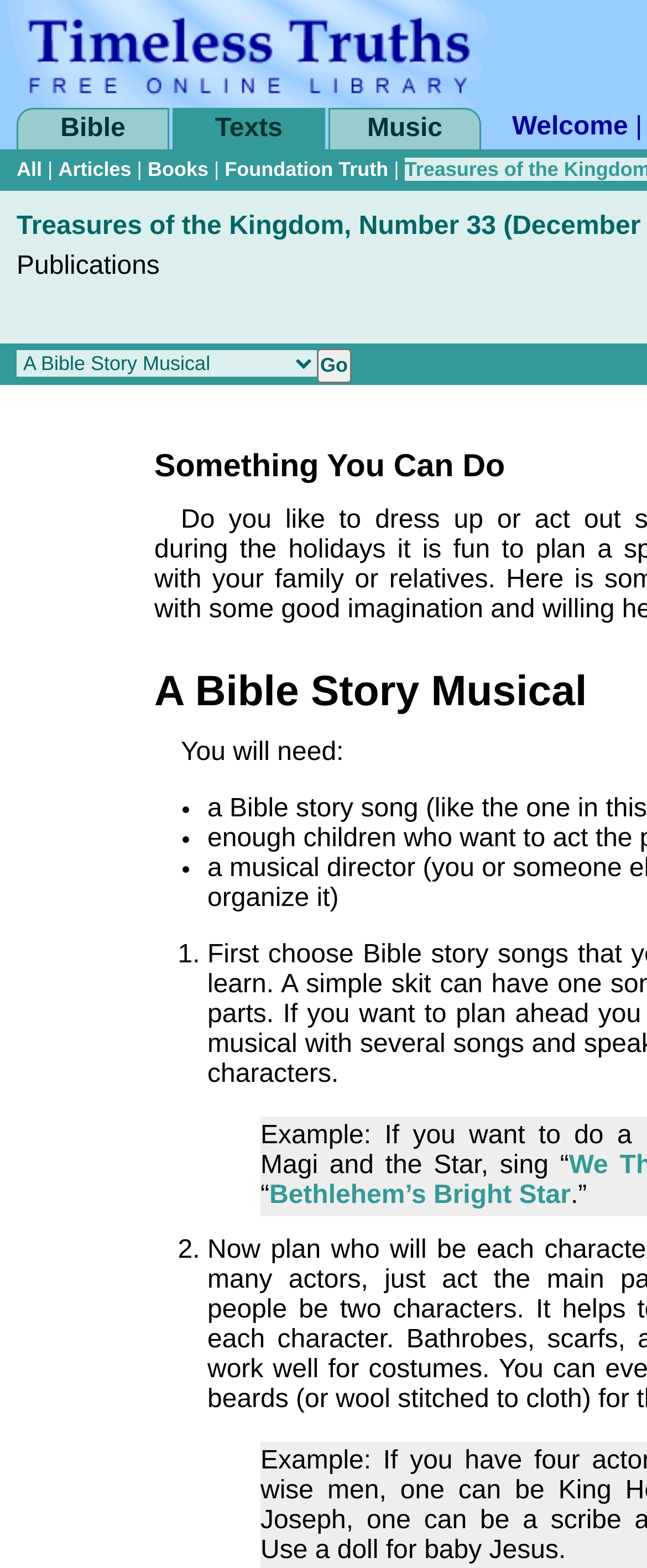Determine the bounding box coordinates for the element that should be clicked to follow this instruction: "Click on the 'All' link". The coordinates should be given as four float numbers between 0 and 1, in the format [left, top, right, bottom].

[0.026, 0.101, 0.065, 0.115]